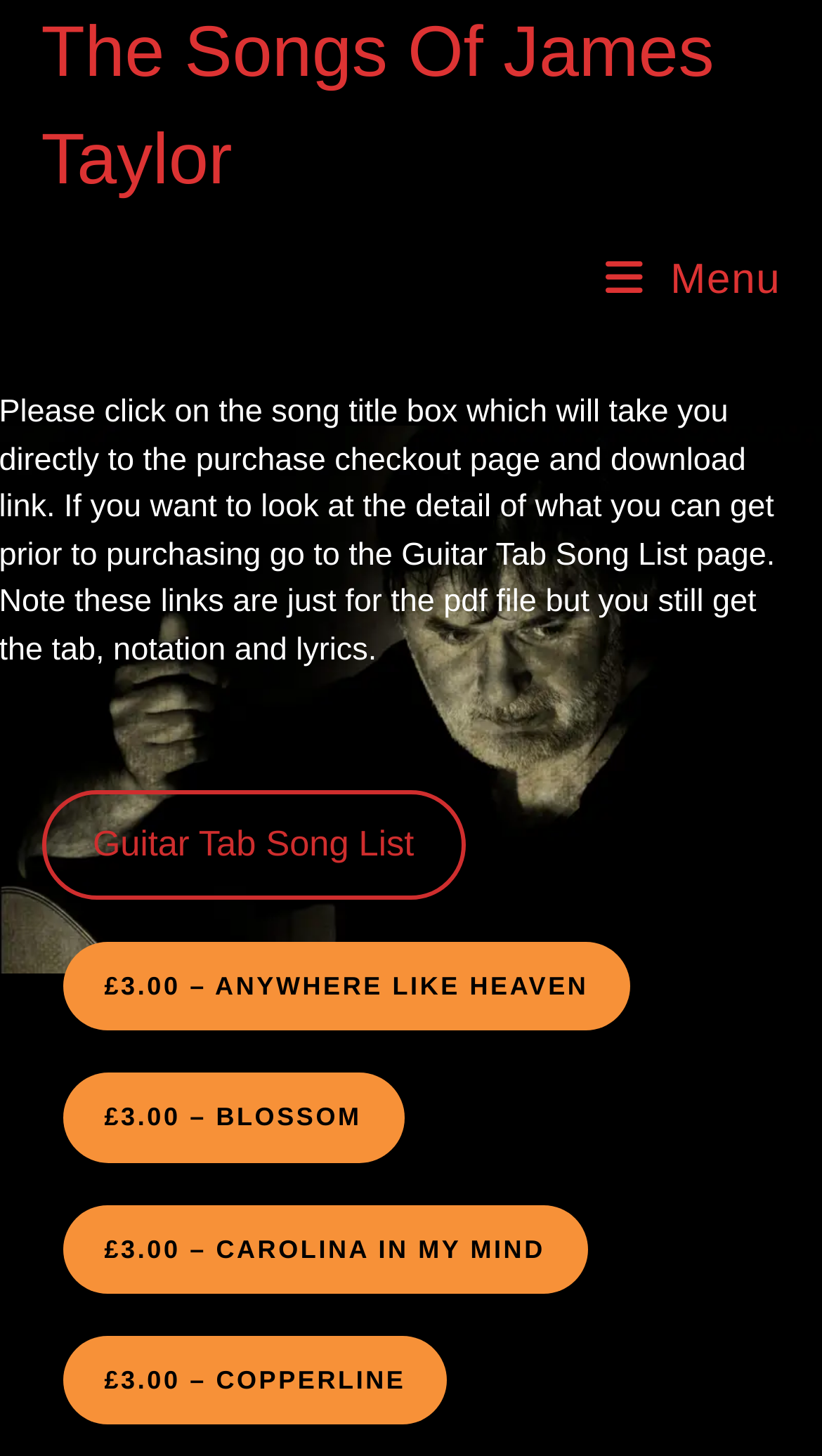What is the price of a song?
Please look at the screenshot and answer using one word or phrase.

£3.00